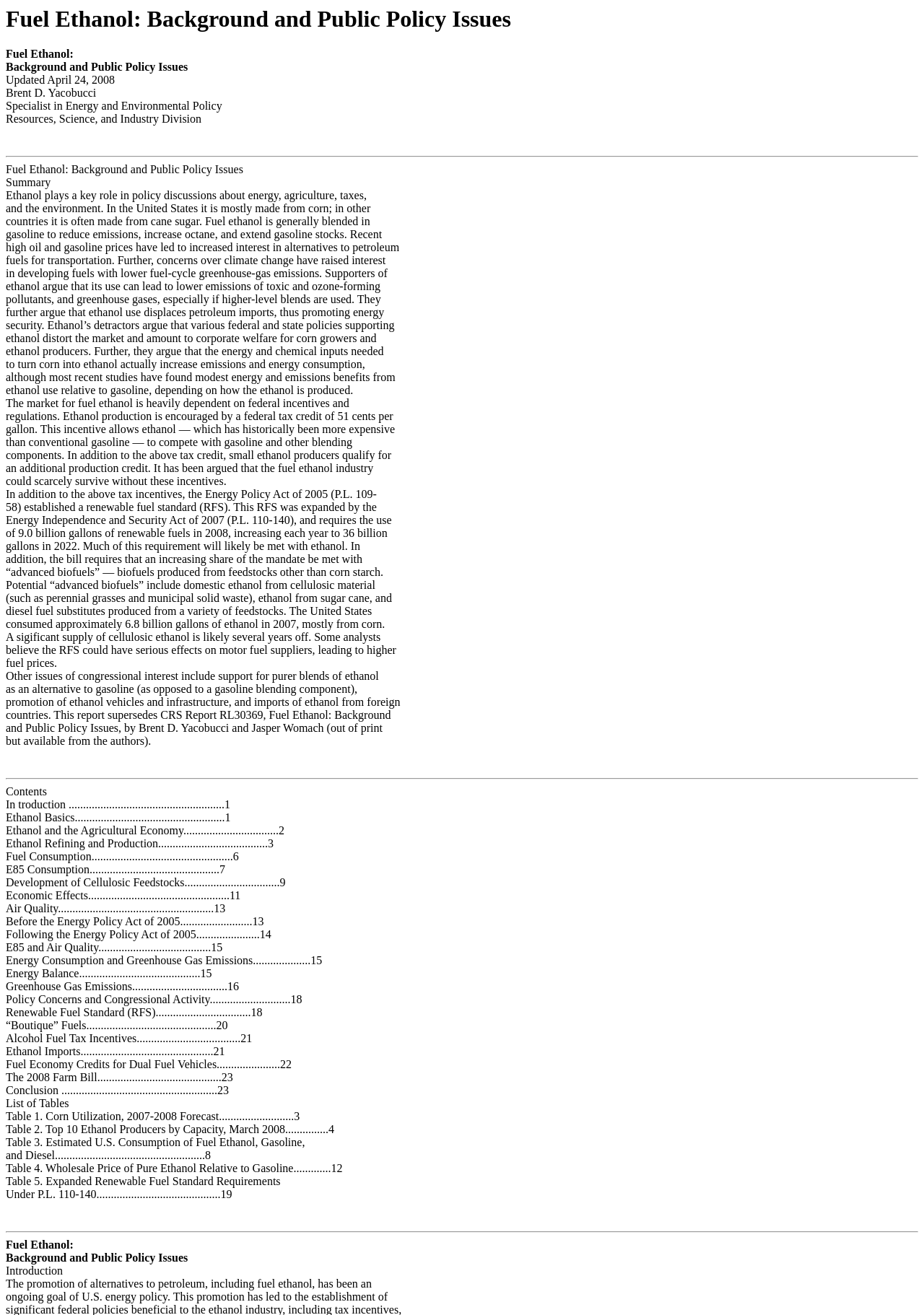Create a detailed summary of the webpage's content and design.

The webpage is about fuel ethanol, its background, and public policy issues. At the top, there is a heading with the title "Fuel Ethanol: Background and Public Policy Issues" followed by the update date "Updated April 24, 2008" and the author's name "Brent D. Yacobucci" with his title "Specialist in Energy and Environmental Policy" from the "Resources, Science, and Industry Division".

Below the title, there is a horizontal separator line, and then a summary section starts with a heading "Summary". The summary section consists of several paragraphs of text that discuss the role of ethanol in policy discussions about energy, agriculture, taxes, and the environment. The text explains how ethanol is made from corn in the United States and from cane sugar in other countries, and how it is used to reduce emissions, increase octane, and extend gasoline stocks.

Following the summary section, there is another horizontal separator line, and then the main content of the webpage starts. The content is divided into sections, each with a heading, and the sections are listed in a table of contents at the bottom of the webpage. The sections cover topics such as ethanol basics, ethanol and the agricultural economy, ethanol refining and production, fuel consumption, E85 consumption, development of cellulosic feedstocks, economic effects, air quality, energy consumption and greenhouse gas emissions, policy concerns, and congressional activity.

Throughout the webpage, there are no images, but there are many paragraphs of text that provide detailed information about fuel ethanol and its related policies. The text is organized in a clear and structured manner, making it easy to follow and understand.